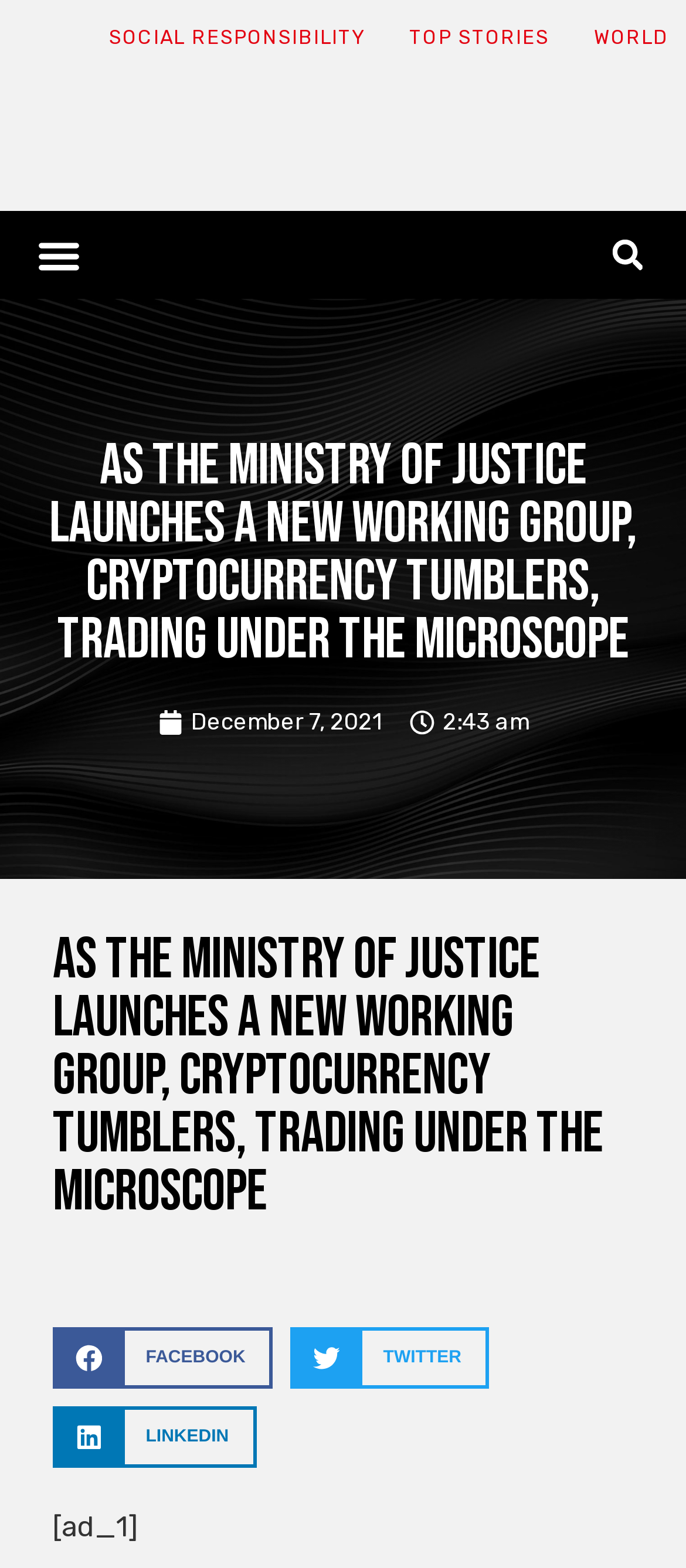What is the date of publication of the article?
Please provide a single word or phrase based on the screenshot.

December 7, 2021